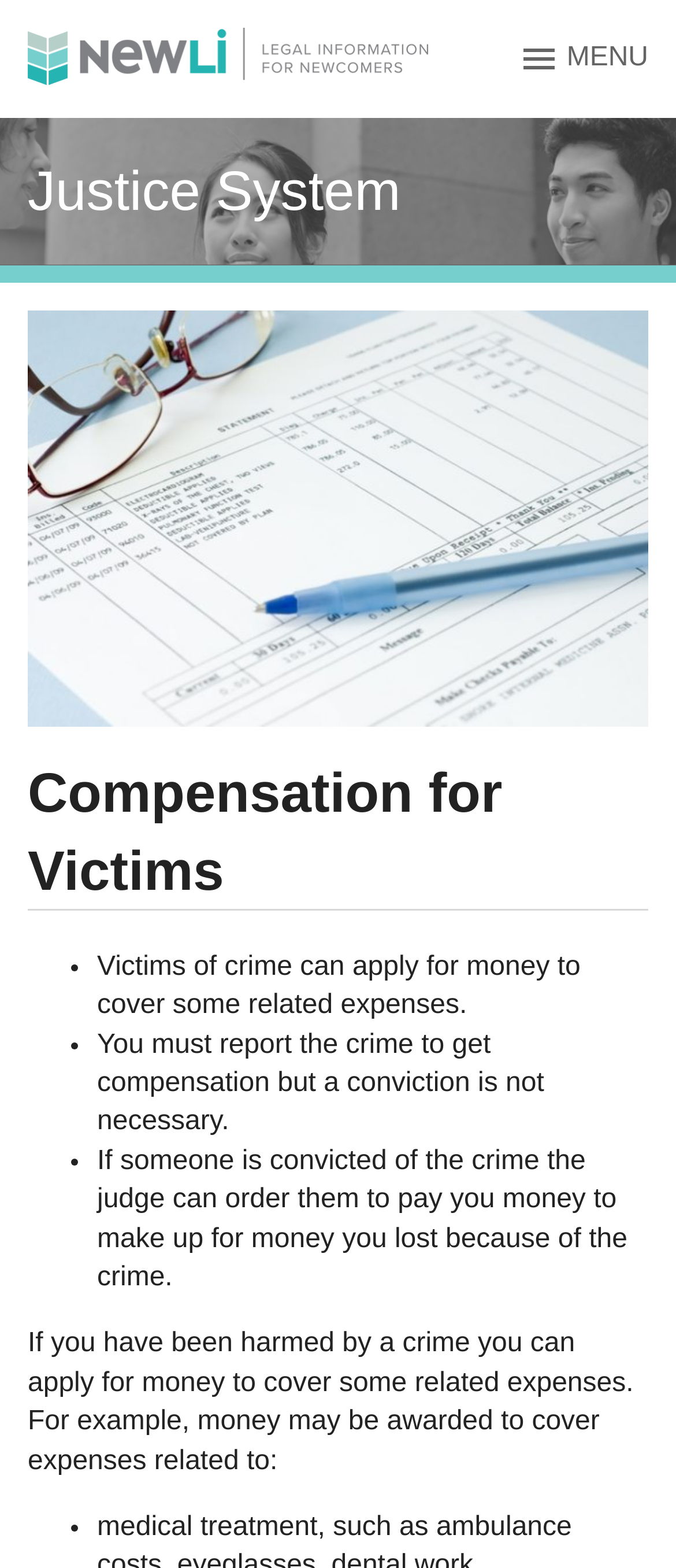With reference to the image, please provide a detailed answer to the following question: How many points are mentioned for getting compensation?

Based on the list markers and static text elements, three points are mentioned for getting compensation: victims of crime can apply for money to cover some related expenses, reporting the crime is necessary but a conviction is not, and the judge can order the convicted to pay the victim.